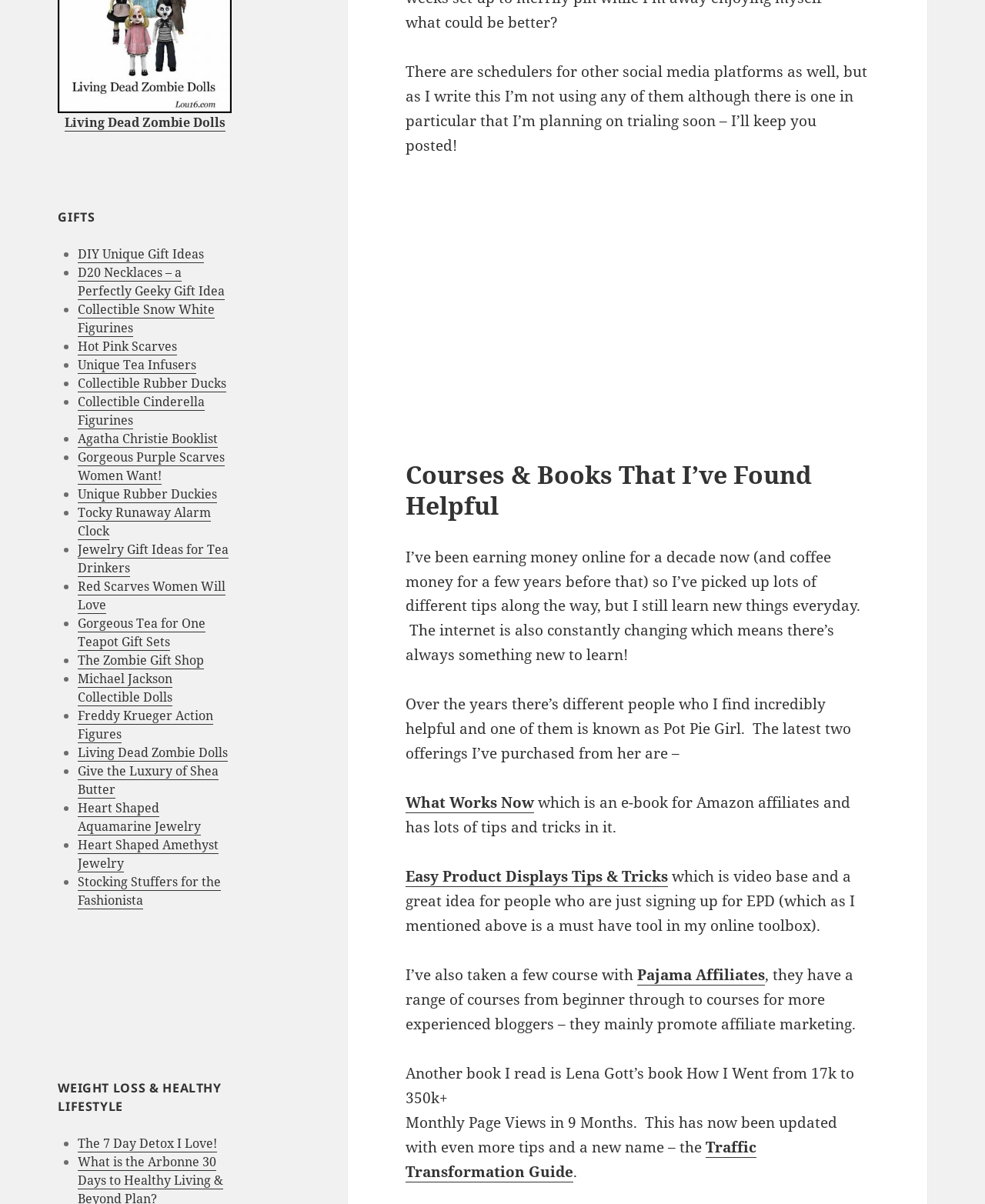Specify the bounding box coordinates of the area to click in order to execute this command: 'Explore 'What Works Now''. The coordinates should consist of four float numbers ranging from 0 to 1, and should be formatted as [left, top, right, bottom].

[0.412, 0.658, 0.542, 0.676]